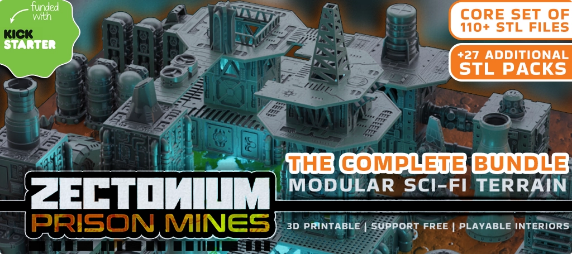How many STL files are included in the core set?
Answer with a single word or short phrase according to what you see in the image.

over 110